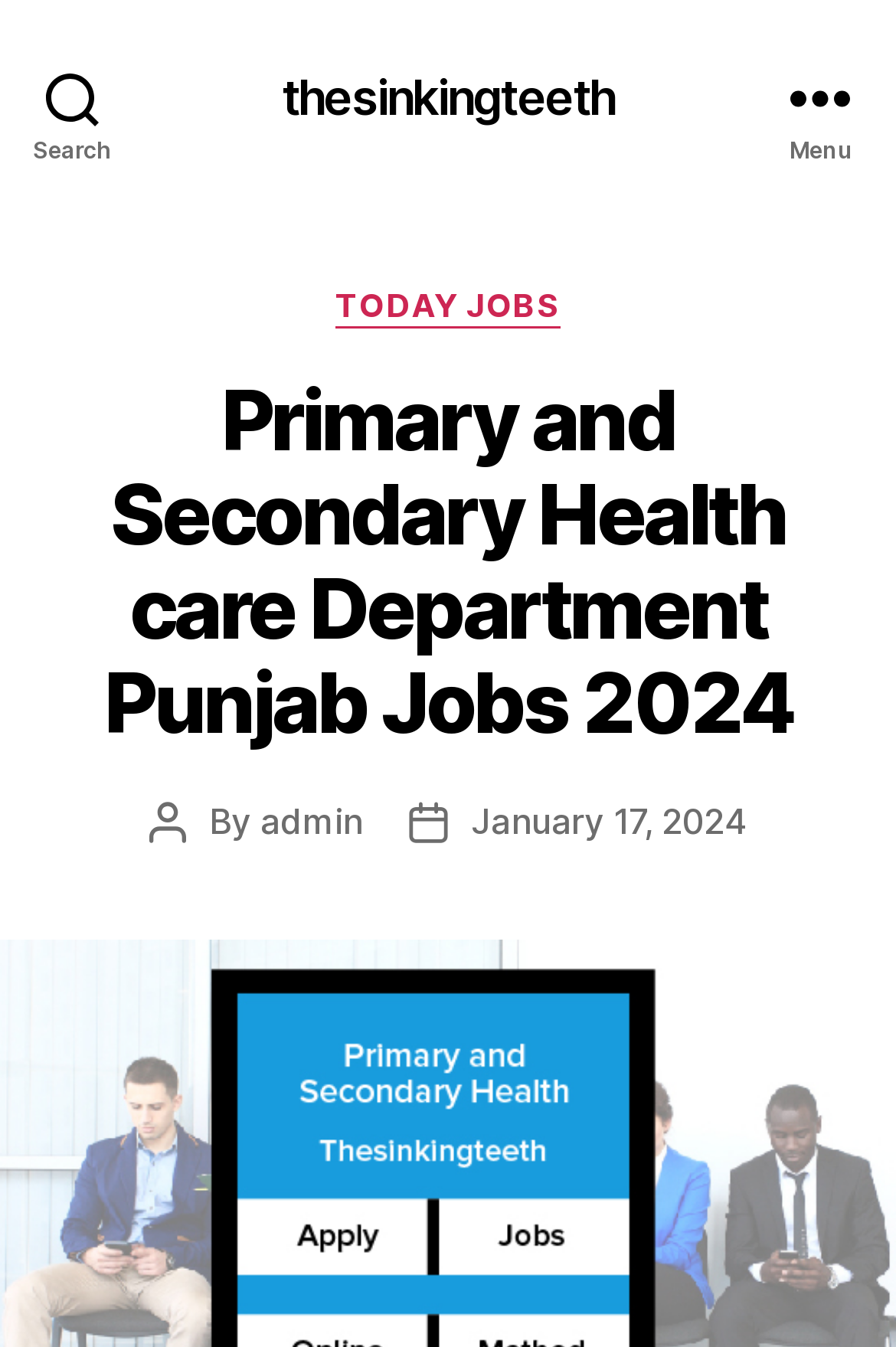Who is the author of the latest article?
Please analyze the image and answer the question with as much detail as possible.

I found the answer by looking at the text 'Post author' and the corresponding link 'admin' next to it. This indicates that 'admin' is the author of the latest article.